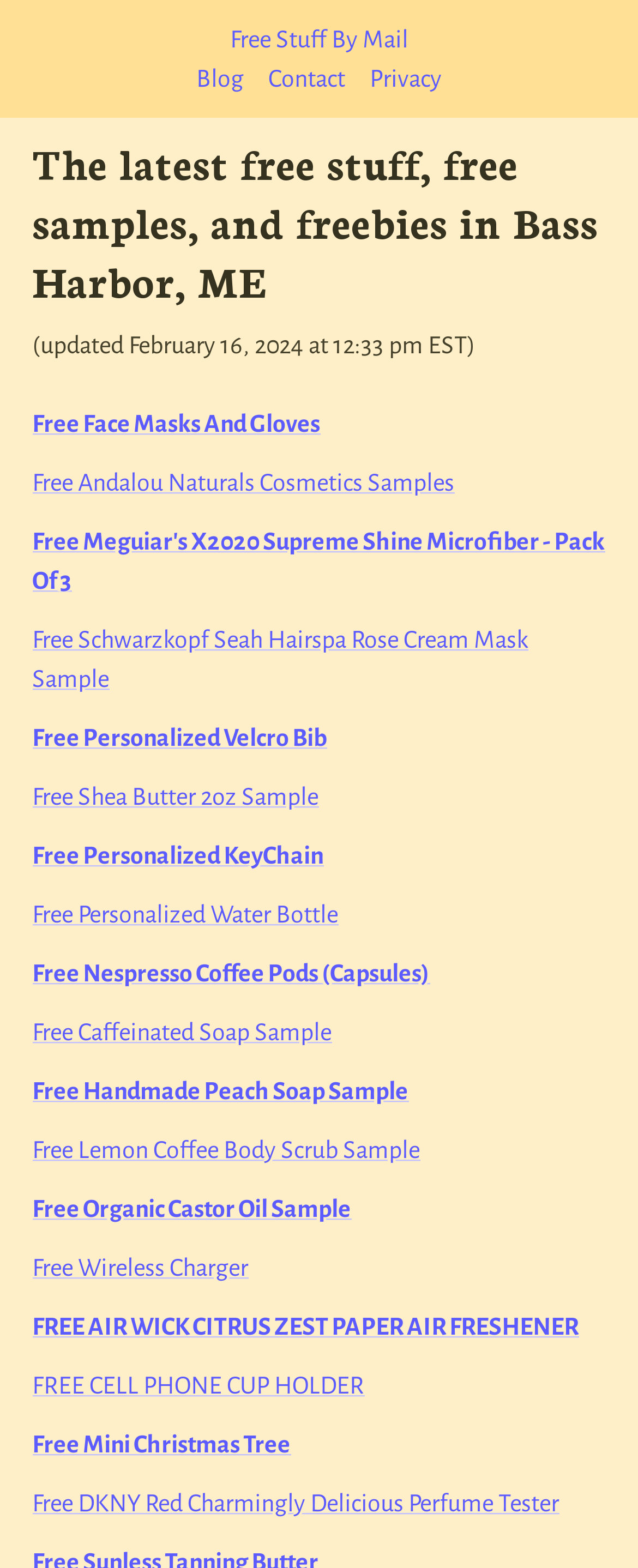How many links are there in the top navigation bar?
From the screenshot, supply a one-word or short-phrase answer.

4